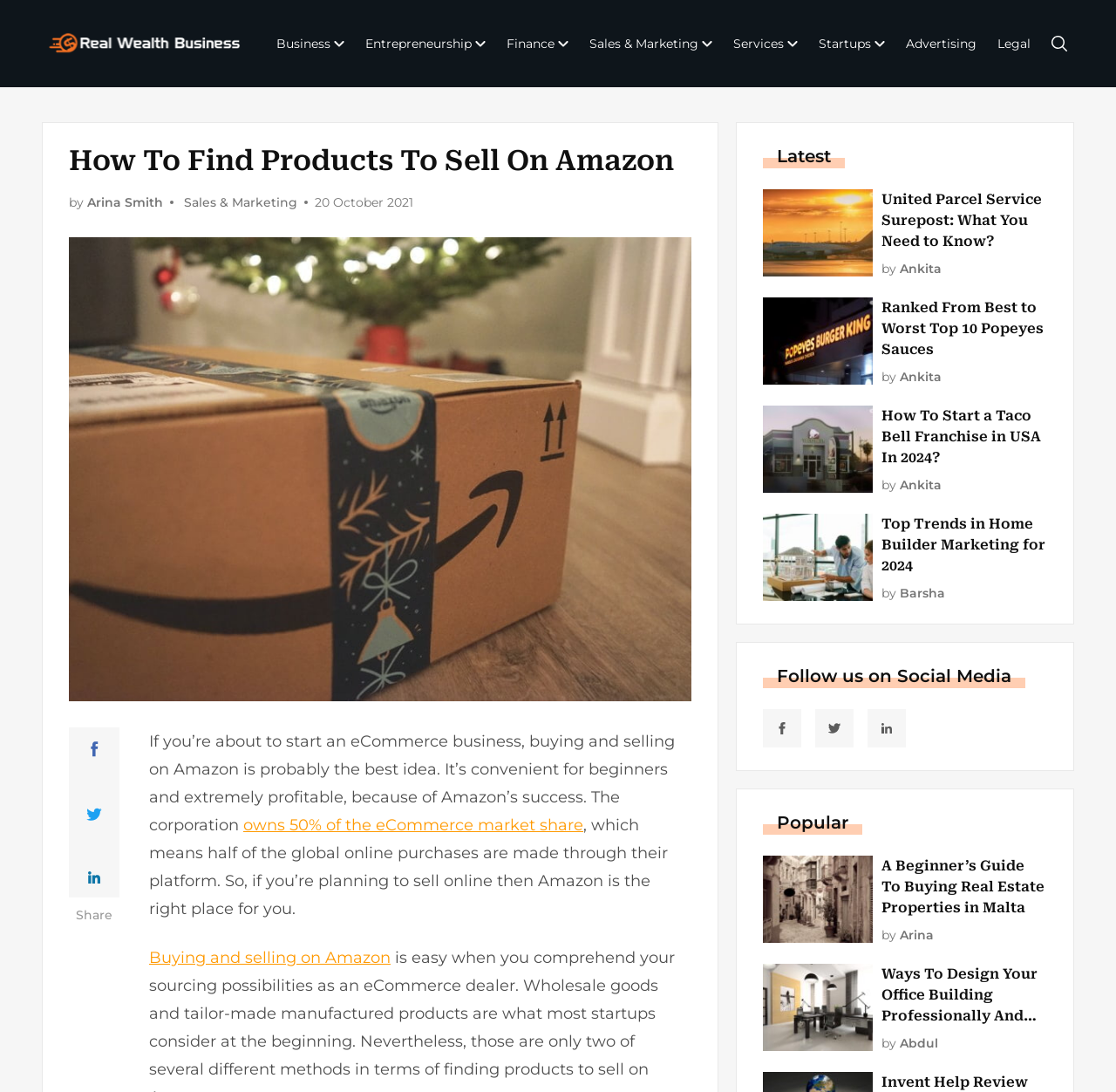What is the topic of the article?
Please utilize the information in the image to give a detailed response to the question.

Based on the webpage content, the topic of the article is about selling on Amazon, as indicated by the heading 'How To Find Products To Sell On Amazon' and the text 'If you’re about to start an eCommerce business, buying and selling on Amazon is probably the best idea.'